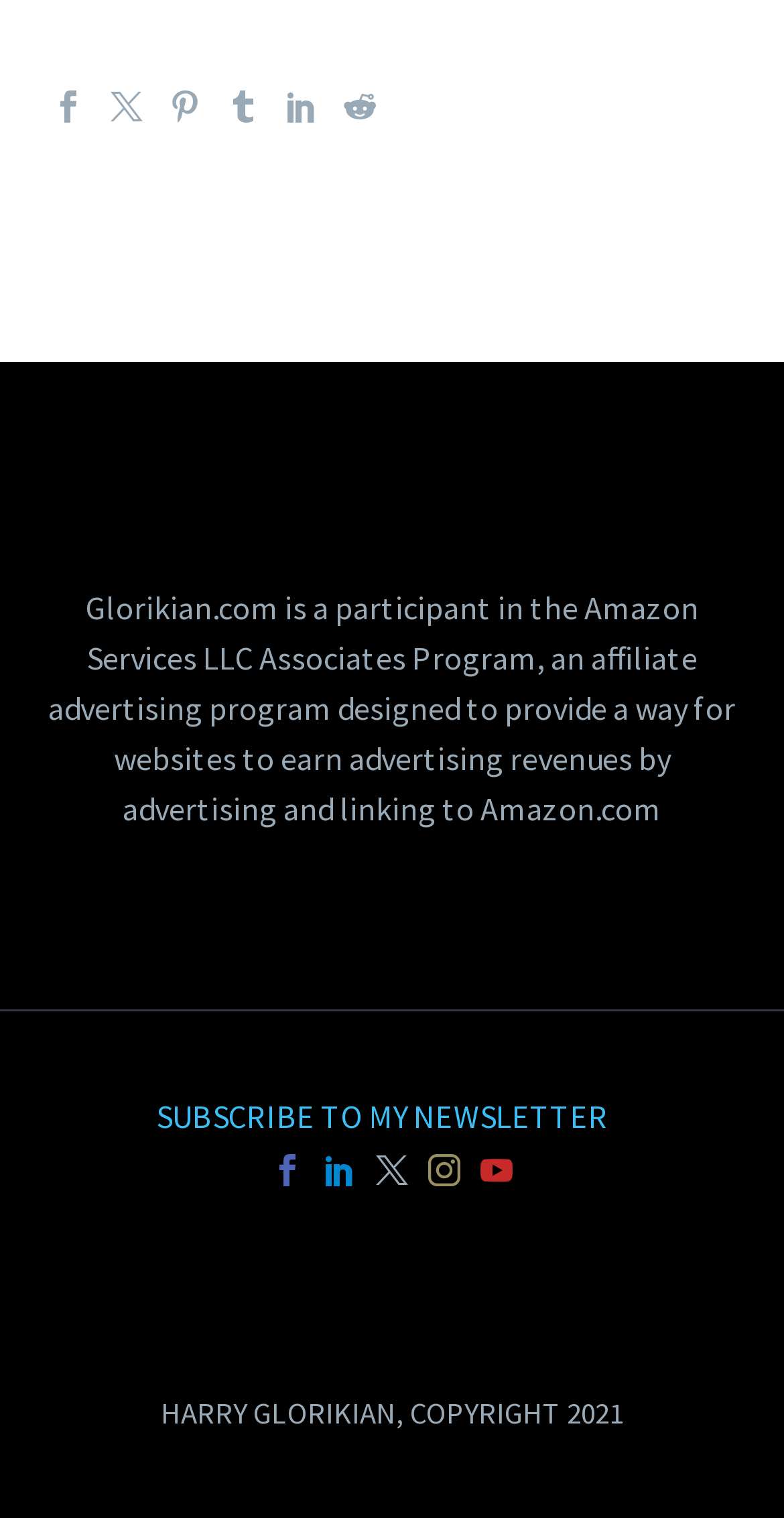Please find the bounding box coordinates in the format (top-left x, top-left y, bottom-right x, bottom-right y) for the given element description. Ensure the coordinates are floating point numbers between 0 and 1. Description: SUBSCRIBE TO MY NEWSLETTER

[0.199, 0.721, 0.776, 0.748]